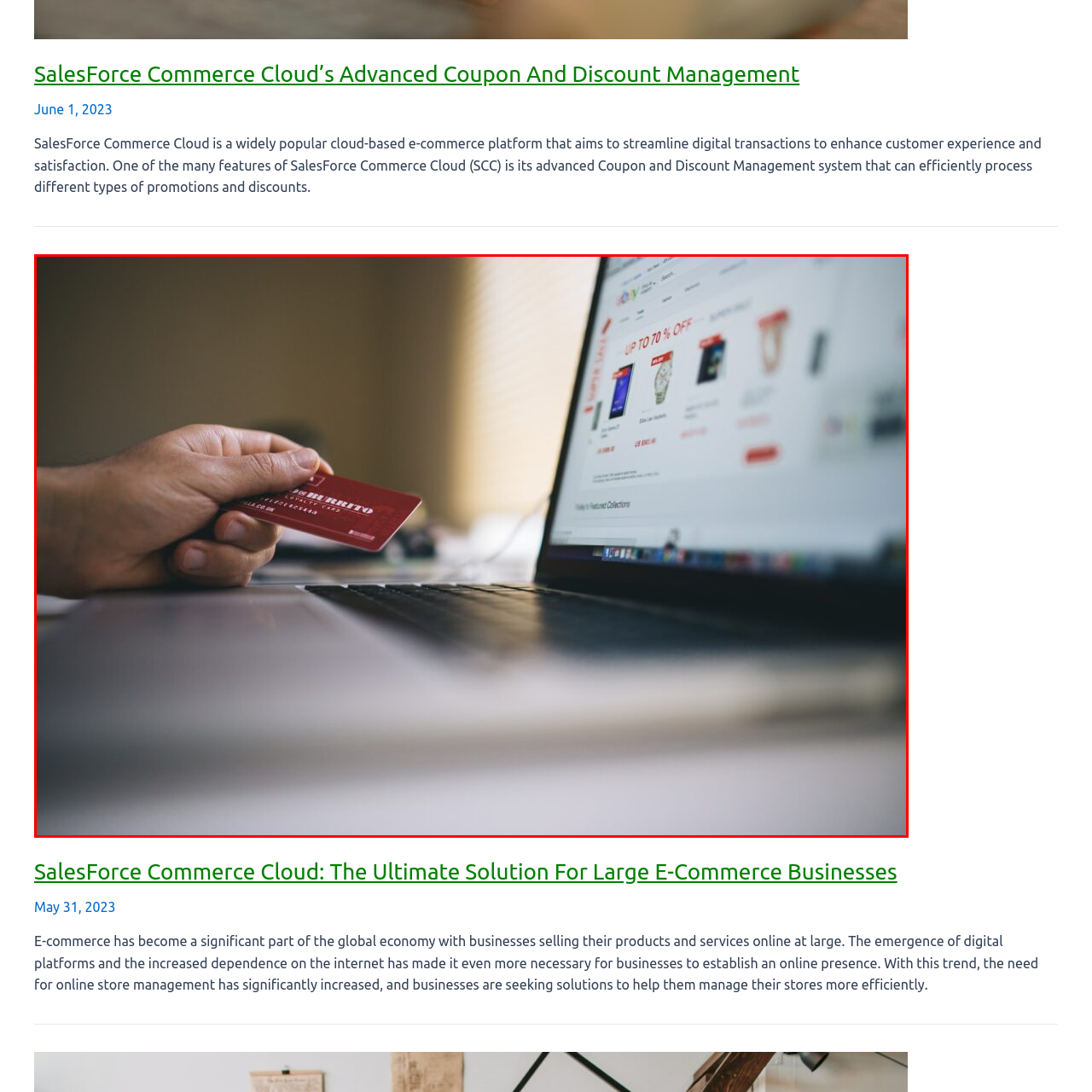What is displayed on the laptop screen?
Observe the image enclosed by the red boundary and respond with a one-word or short-phrase answer.

Various products with promotional banners